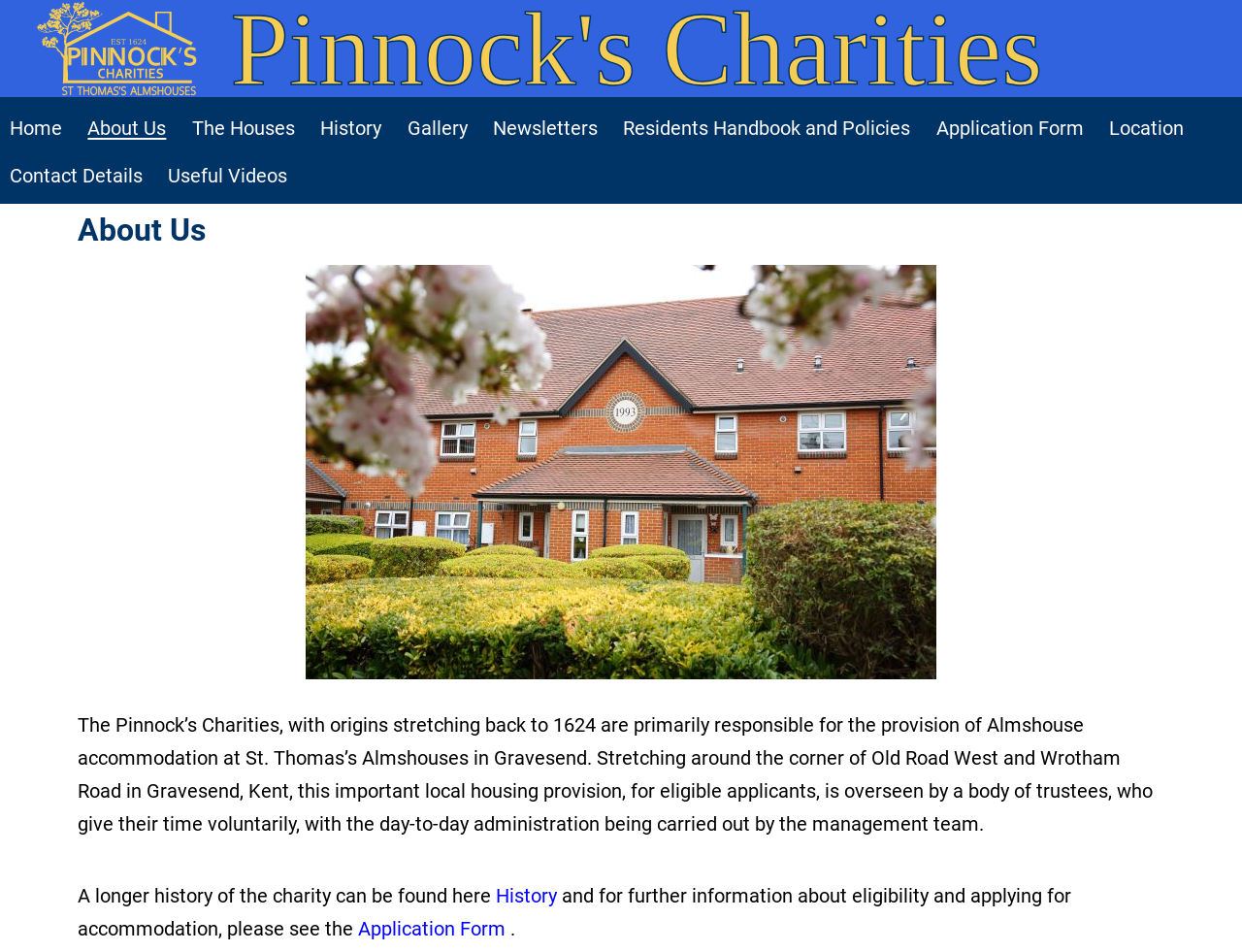Identify the bounding box coordinates for the element you need to click to achieve the following task: "View the application form". Provide the bounding box coordinates as four float numbers between 0 and 1, in the form [left, top, right, bottom].

[0.288, 0.963, 0.407, 0.988]